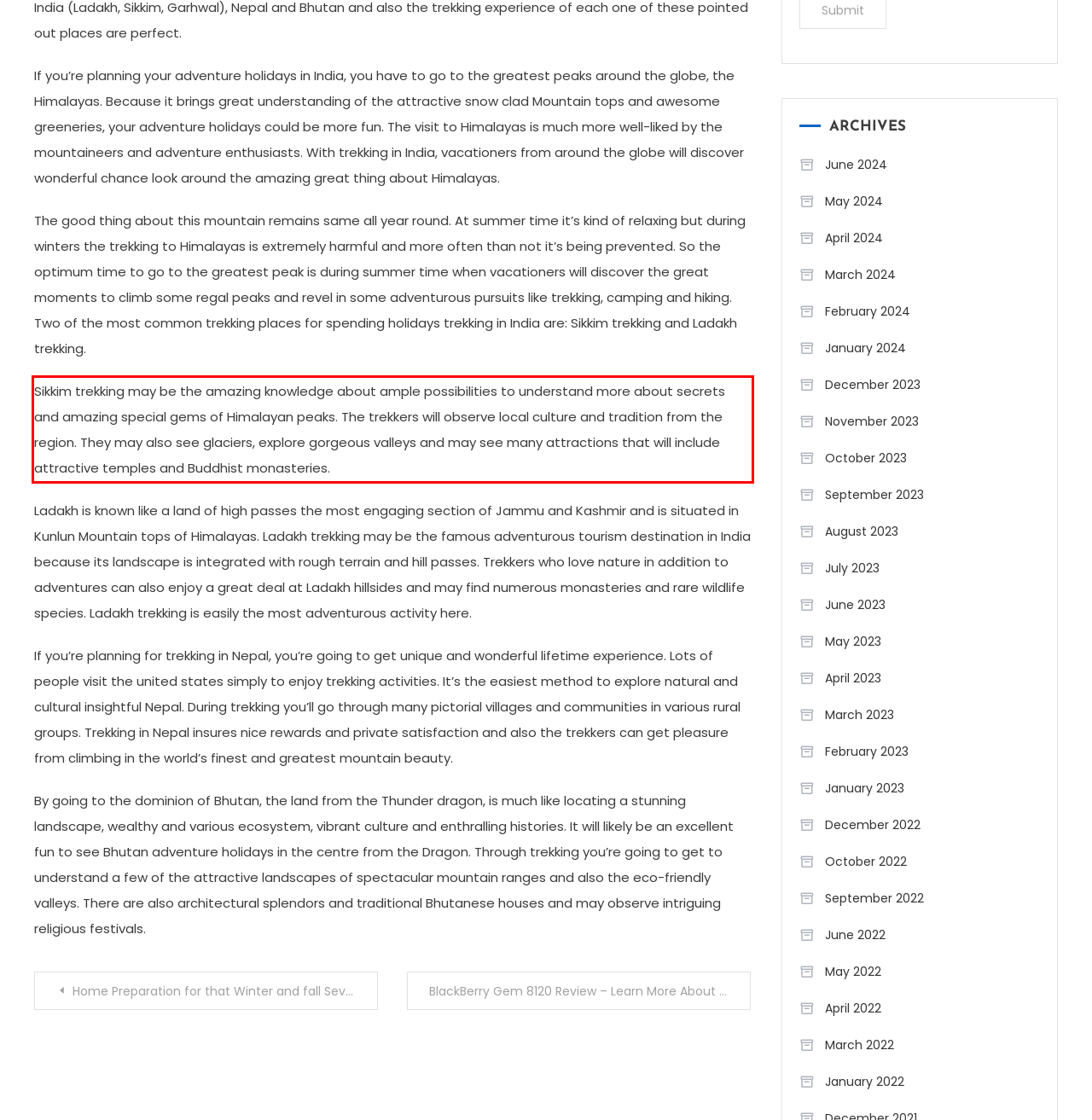Please examine the webpage screenshot containing a red bounding box and use OCR to recognize and output the text inside the red bounding box.

Sikkim trekking may be the amazing knowledge about ample possibilities to understand more about secrets and amazing special gems of Himalayan peaks. The trekkers will observe local culture and tradition from the region. They may also see glaciers, explore gorgeous valleys and may see many attractions that will include attractive temples and Buddhist monasteries.